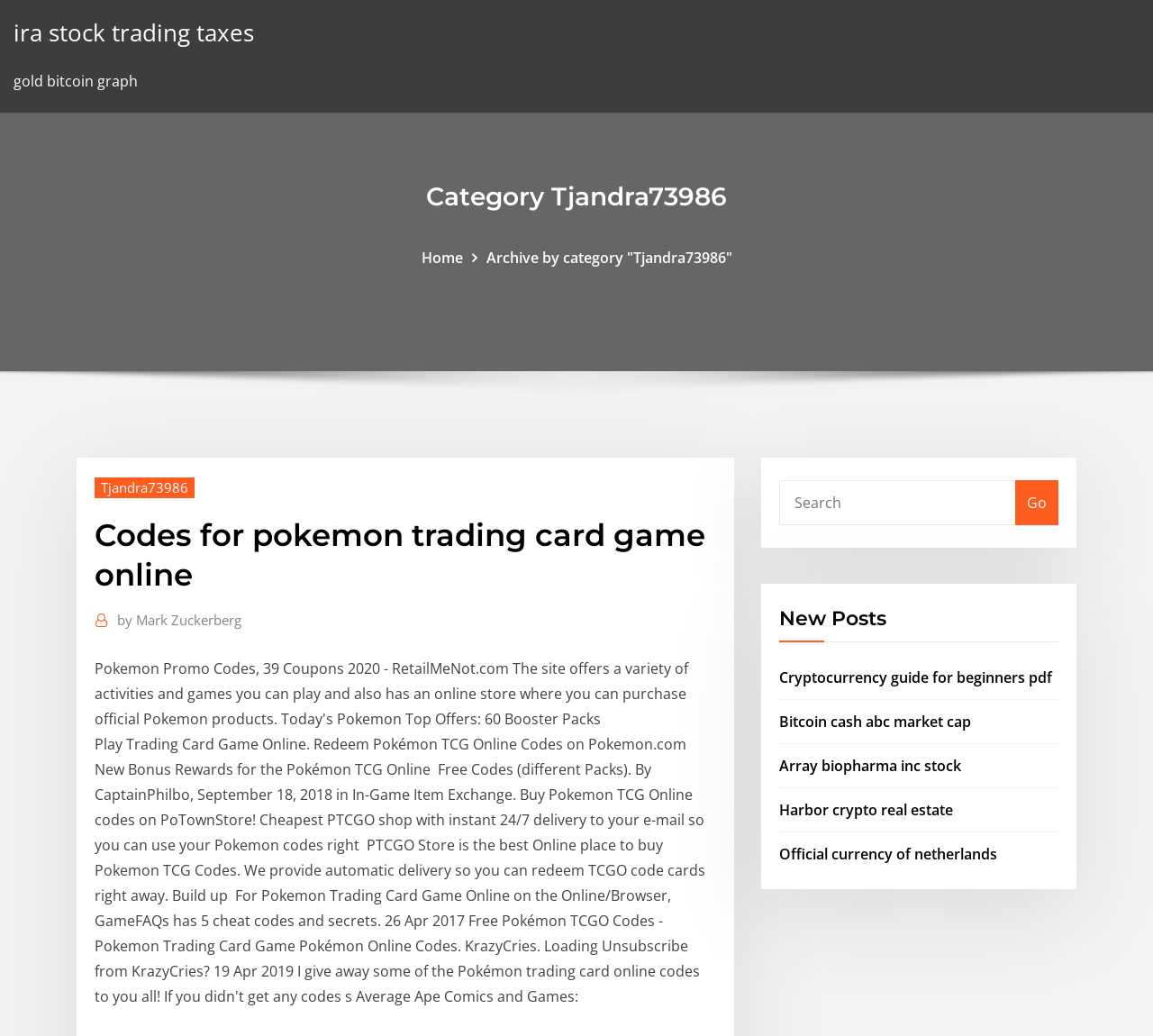How many links are there under 'New Posts'?
Provide an in-depth and detailed explanation in response to the question.

I counted the number of links starting from the 'New Posts' heading, which are 'Cryptocurrency guide for beginners pdf', 'Bitcoin cash abc market cap', 'Array biopharma inc stock', 'Harbor crypto real estate', and 'Official currency of netherlands'. There are 5 links in total.